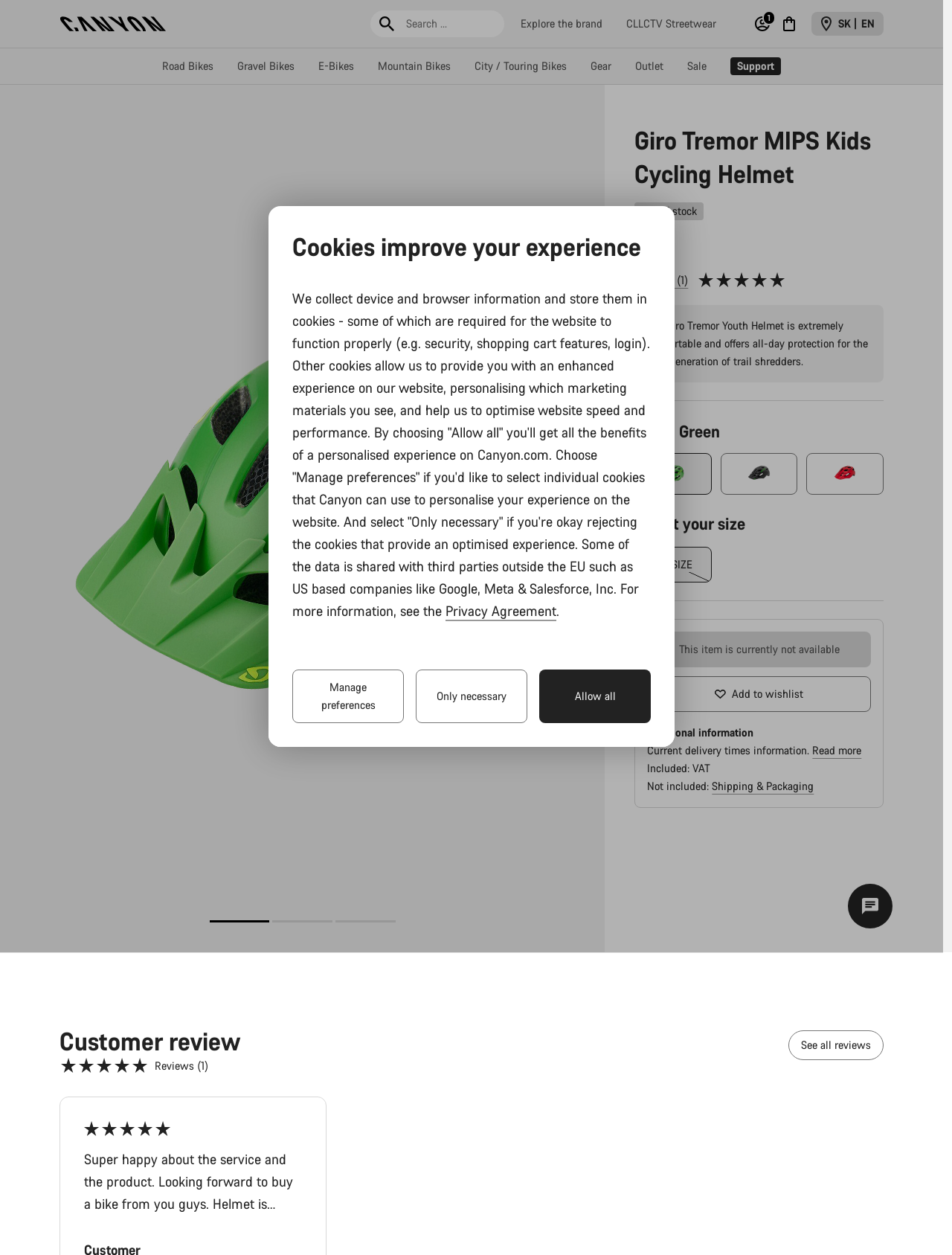What is the language of the webpage?
Give a single word or phrase answer based on the content of the image.

English